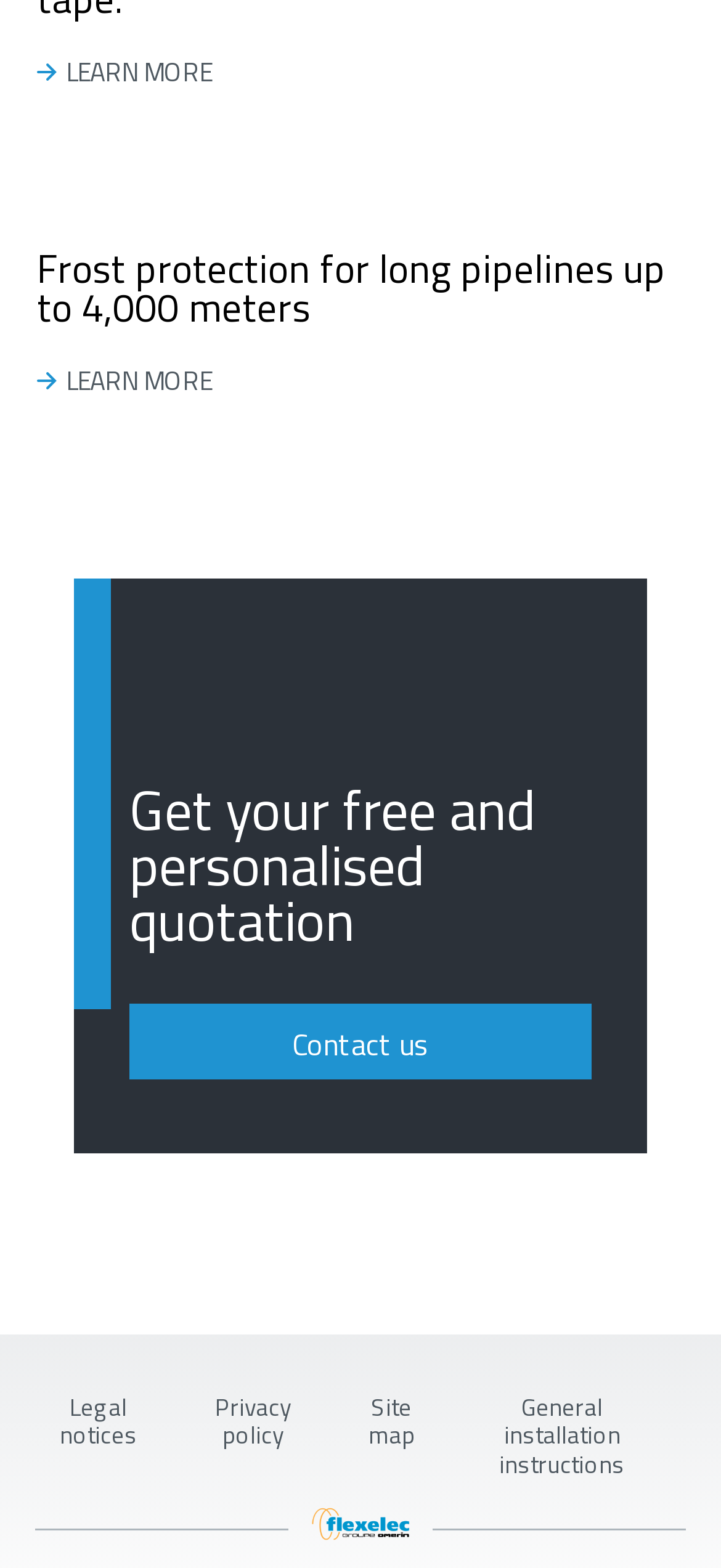Utilize the information from the image to answer the question in detail:
How can I get a quotation?

The webpage provides a static text 'Get your free and personalised quotation', which implies that users can get a quotation by following the instructions or clicking on a relevant link.